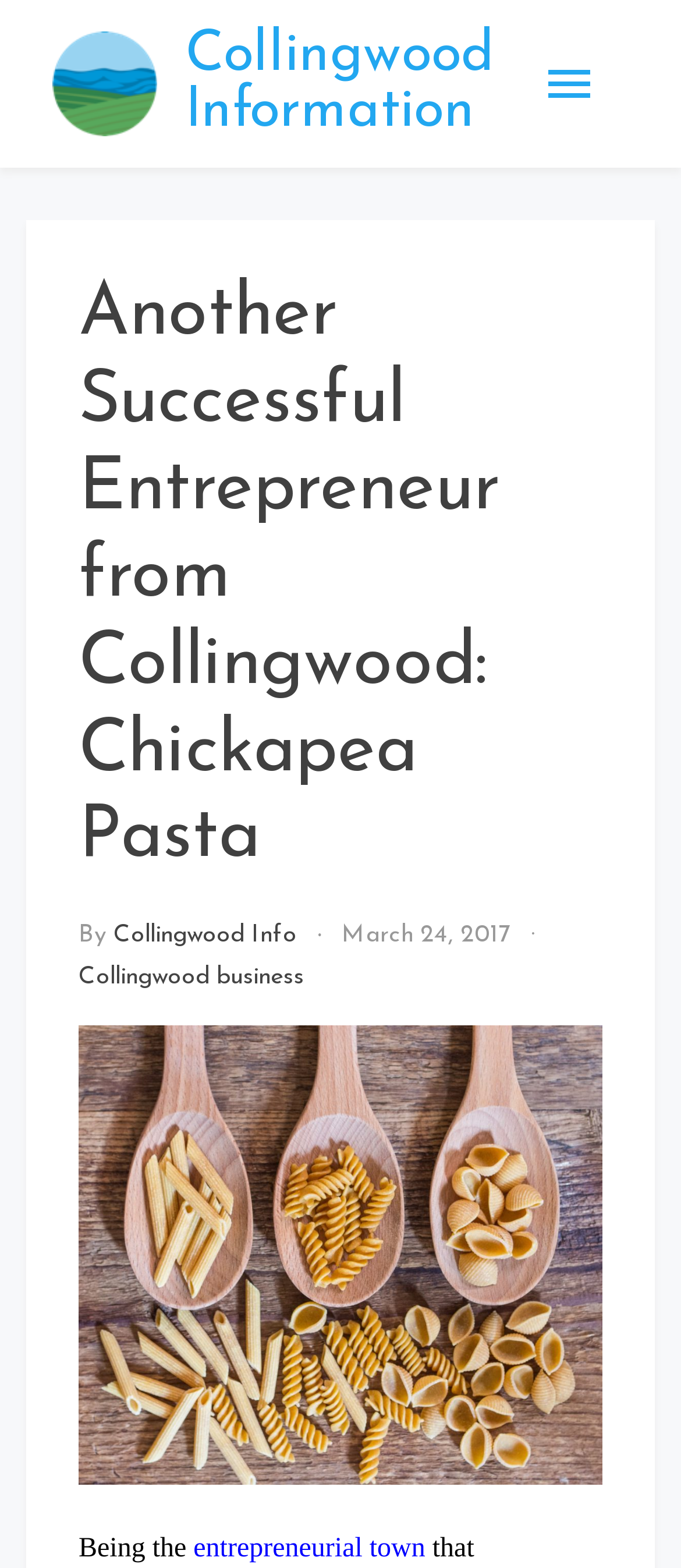Provide a short answer to the following question with just one word or phrase: What is the date of the article?

March 24, 2017